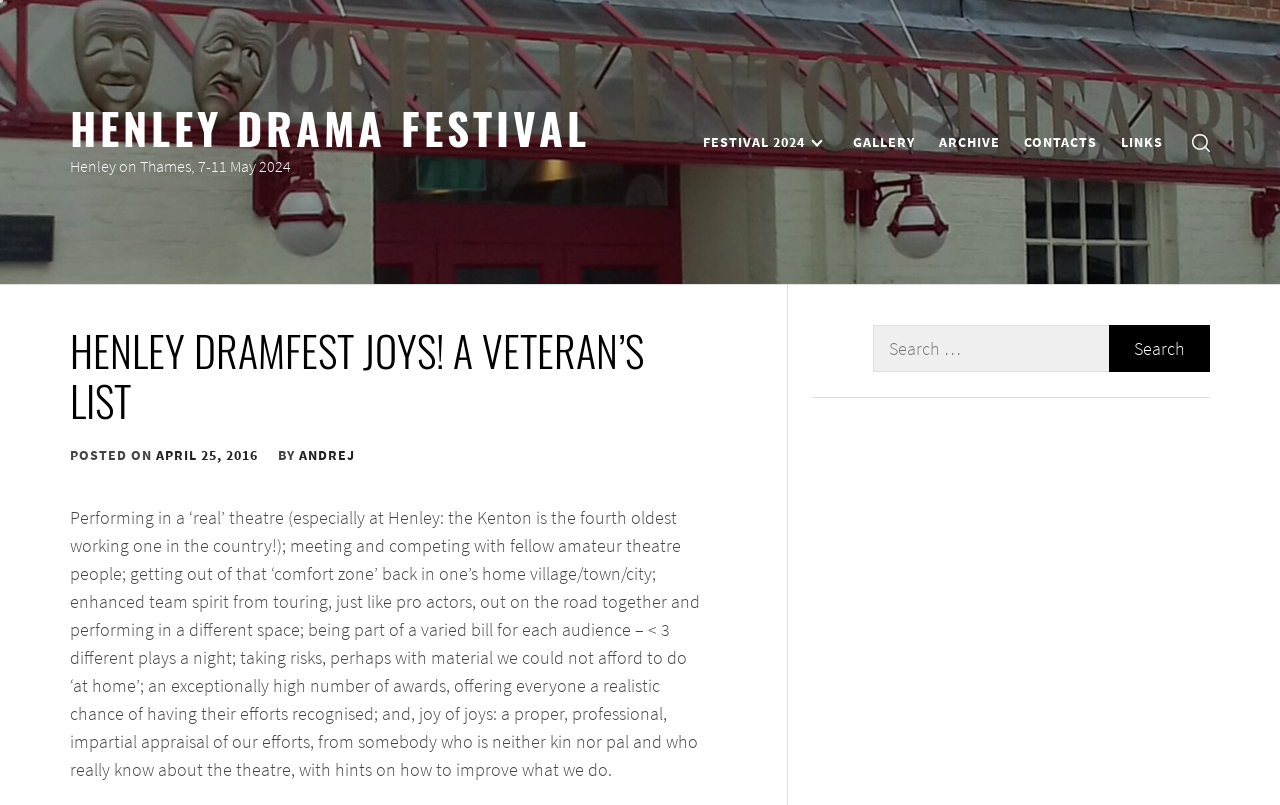What is the name of the festival?
Please look at the screenshot and answer using one word or phrase.

Henley Drama Festival